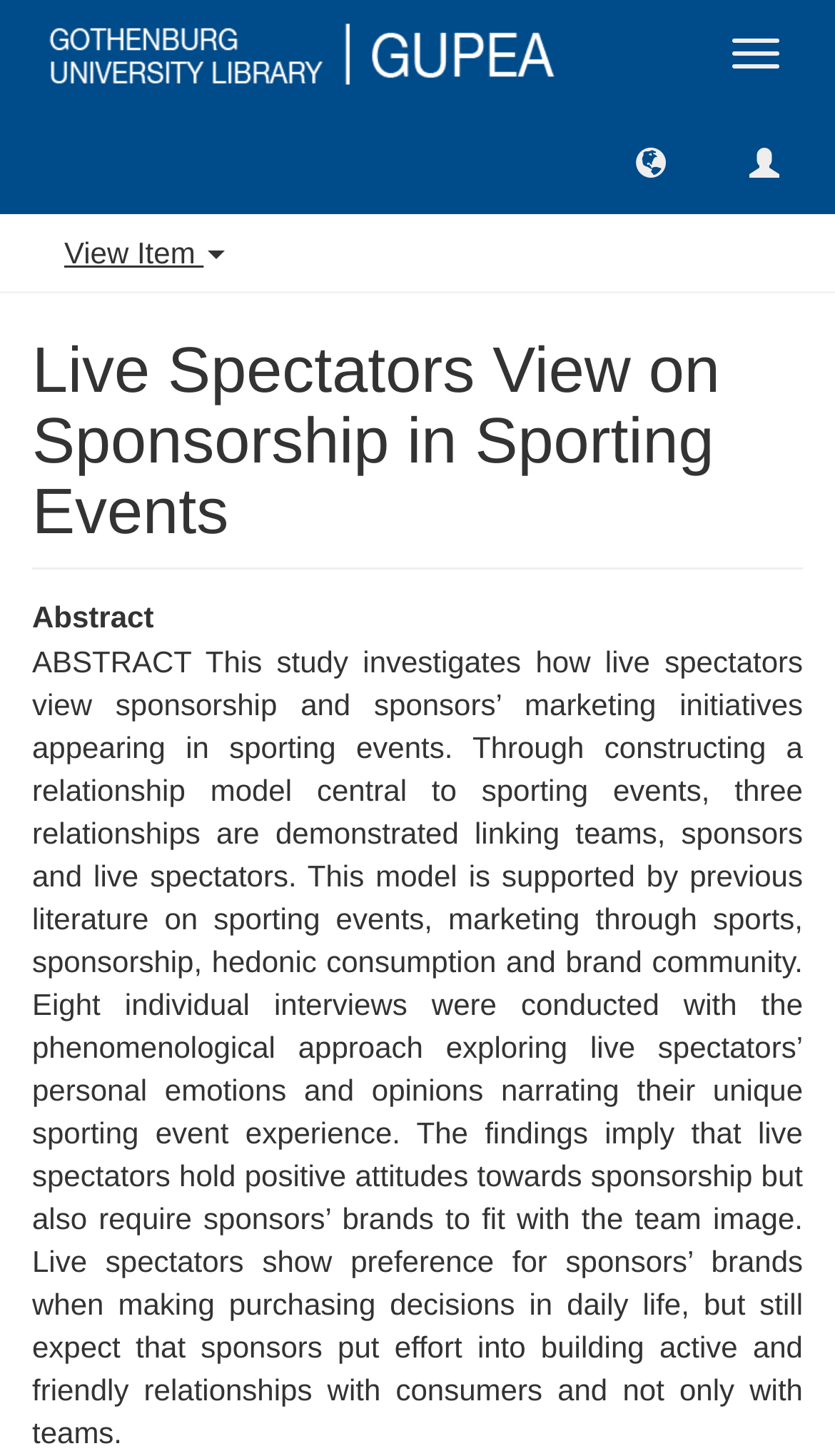What do live spectators prefer when making purchasing decisions?
Provide a comprehensive and detailed answer to the question.

According to the abstract section of the webpage, live spectators show preference for sponsors' brands when making purchasing decisions in daily life. This information can be found in the section that discusses the findings of the study.